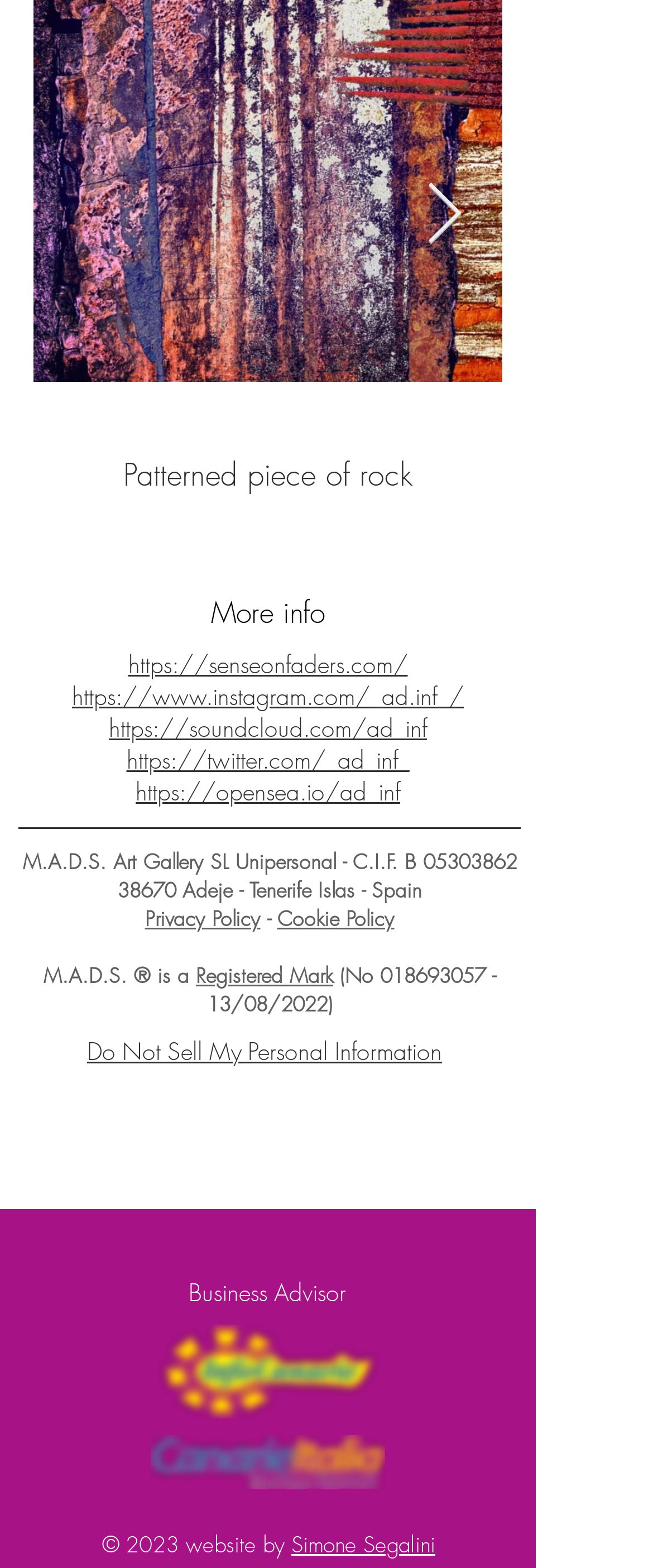Extract the bounding box of the UI element described as: "Paul Brooks".

None